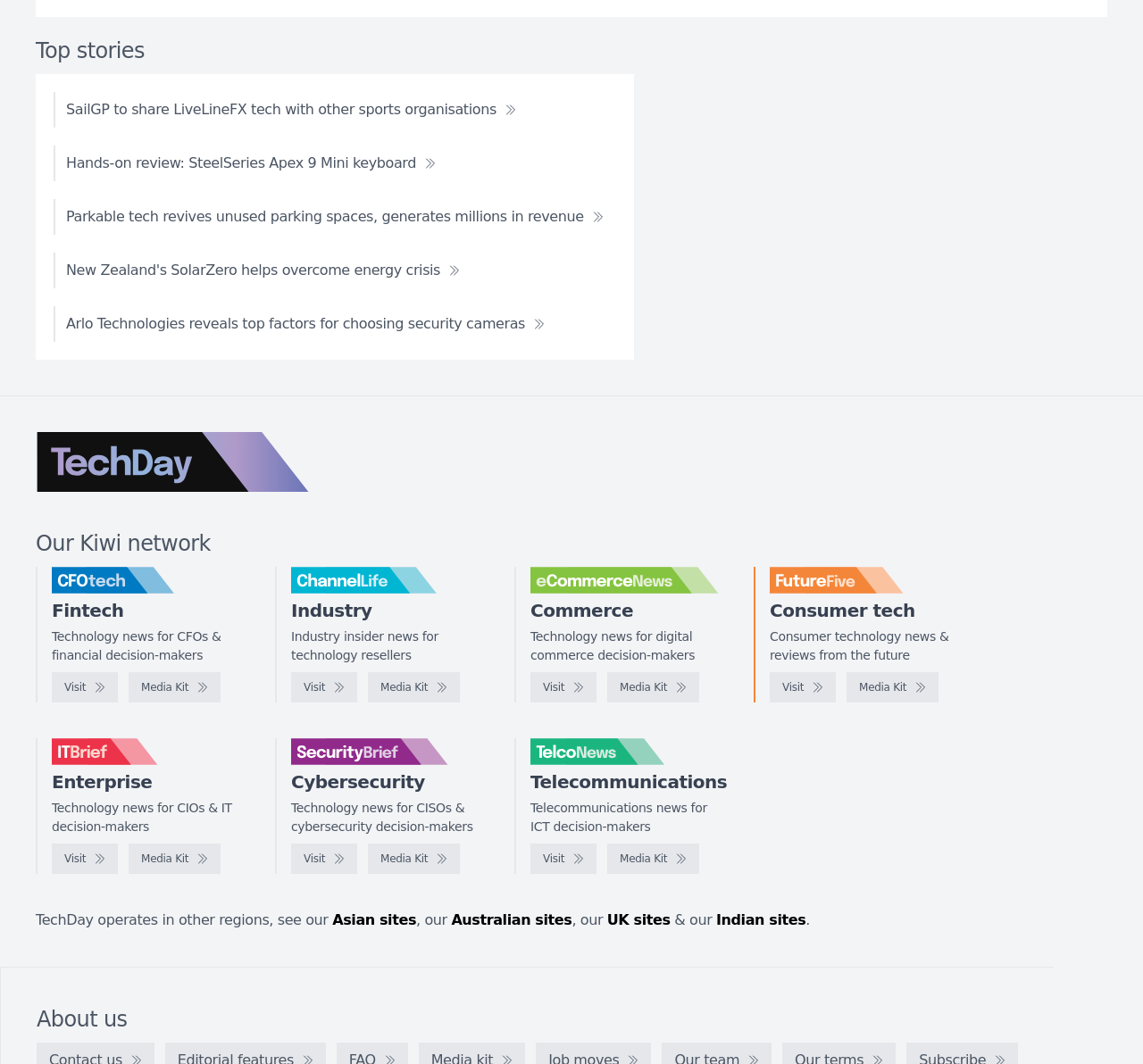How many logos are displayed on this webpage?
Answer with a single word or phrase by referring to the visual content.

6